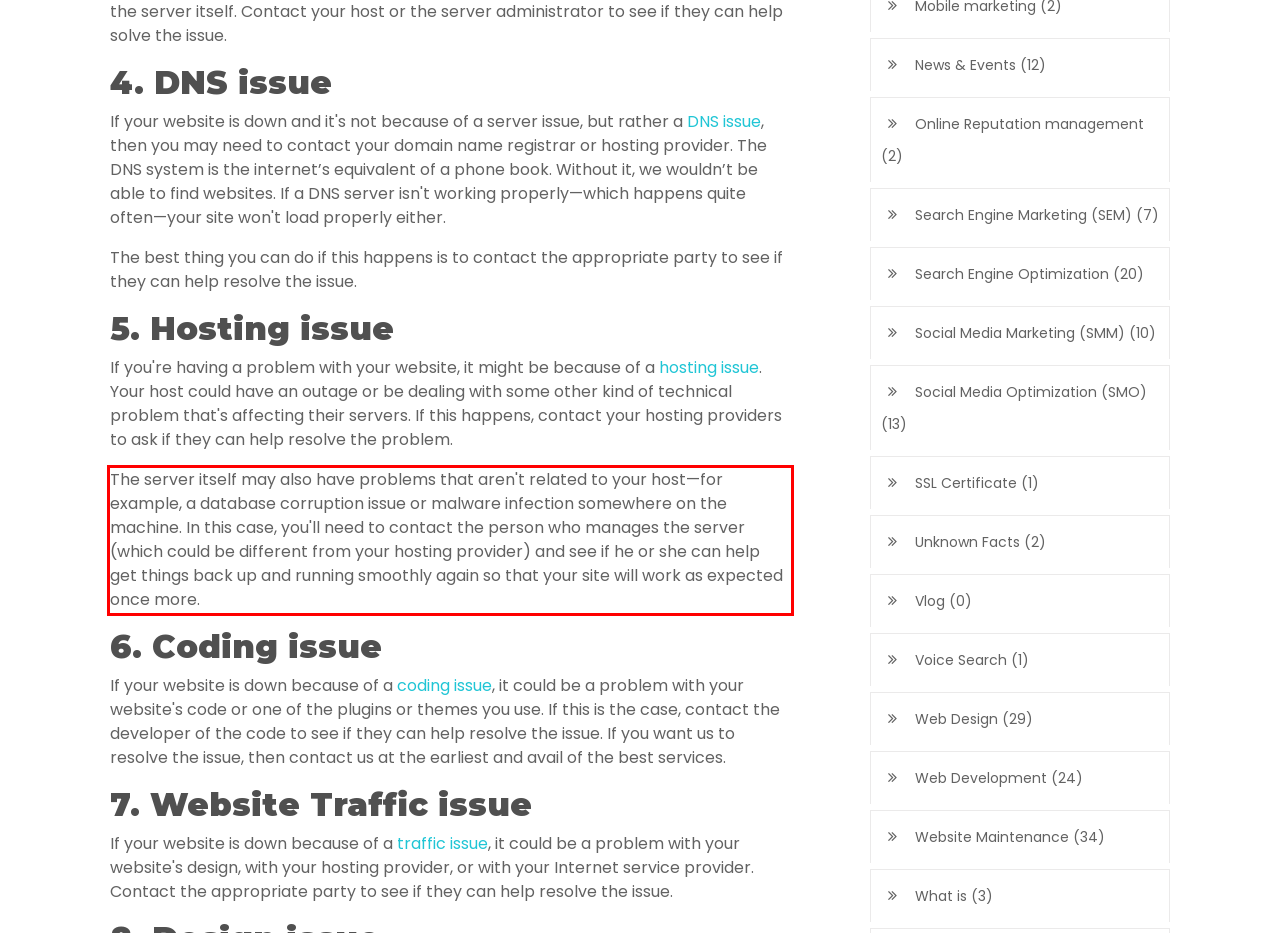From the provided screenshot, extract the text content that is enclosed within the red bounding box.

The server itself may also have problems that aren't related to your host—for example, a database corruption issue or malware infection somewhere on the machine. In this case, you'll need to contact the person who manages the server (which could be different from your hosting provider) and see if he or she can help get things back up and running smoothly again so that your site will work as expected once more.